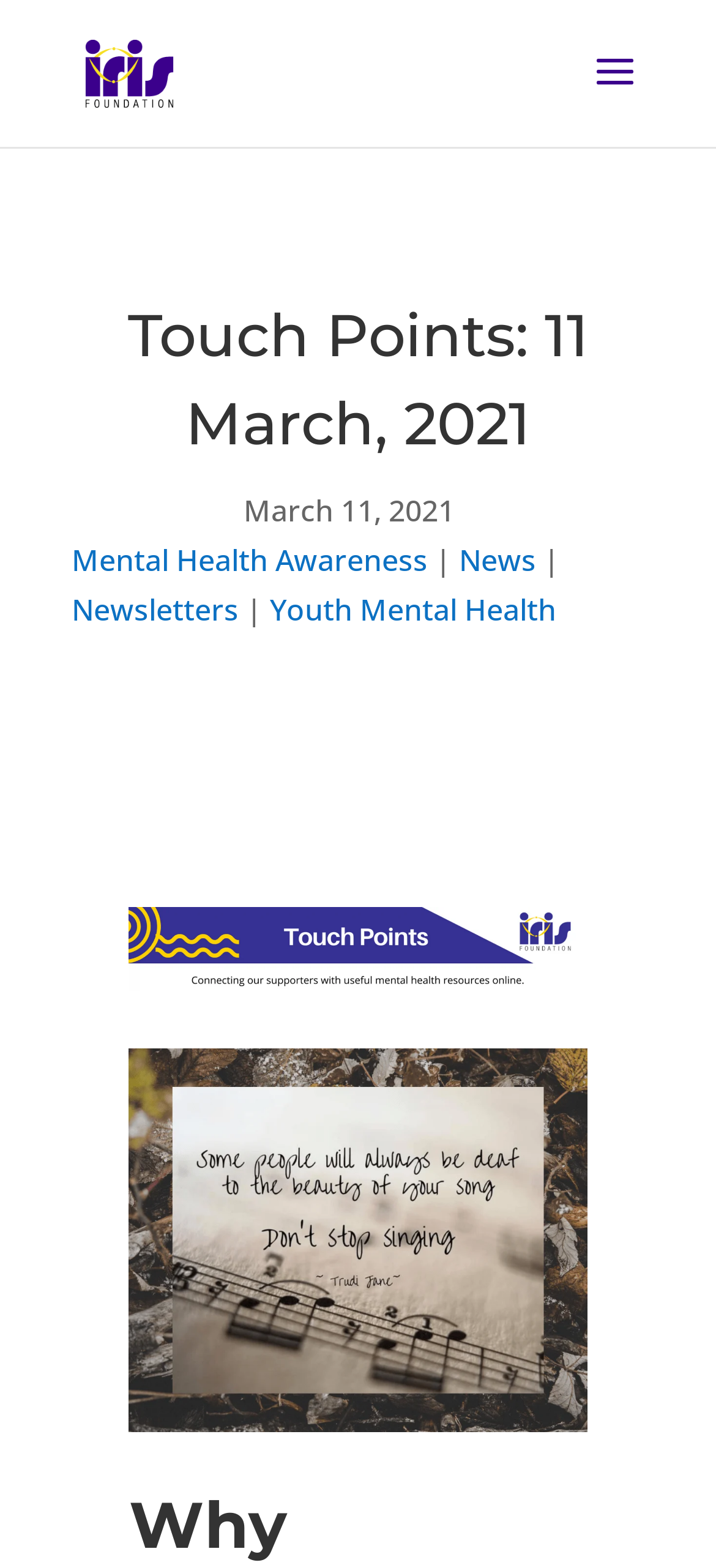Please look at the image and answer the question with a detailed explanation: What is the category of the link 'Youth Mental Health'?

The category of the link 'Youth Mental Health' can be inferred from the text of the link itself, which suggests that it is related to mental health, specifically youth mental health.